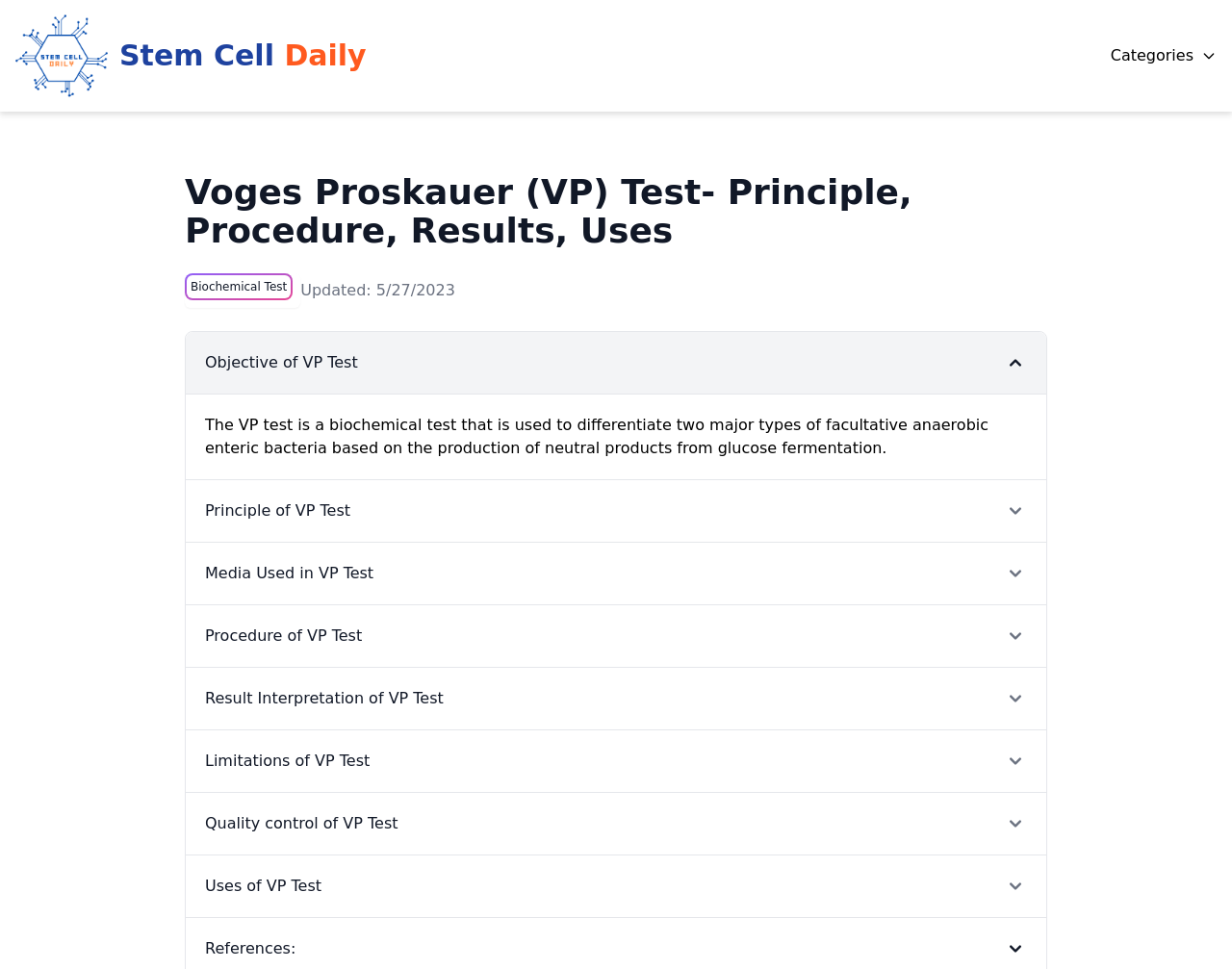Please indicate the bounding box coordinates for the clickable area to complete the following task: "Click the StemCellDaily Logo". The coordinates should be specified as four float numbers between 0 and 1, i.e., [left, top, right, bottom].

[0.012, 0.01, 0.088, 0.105]